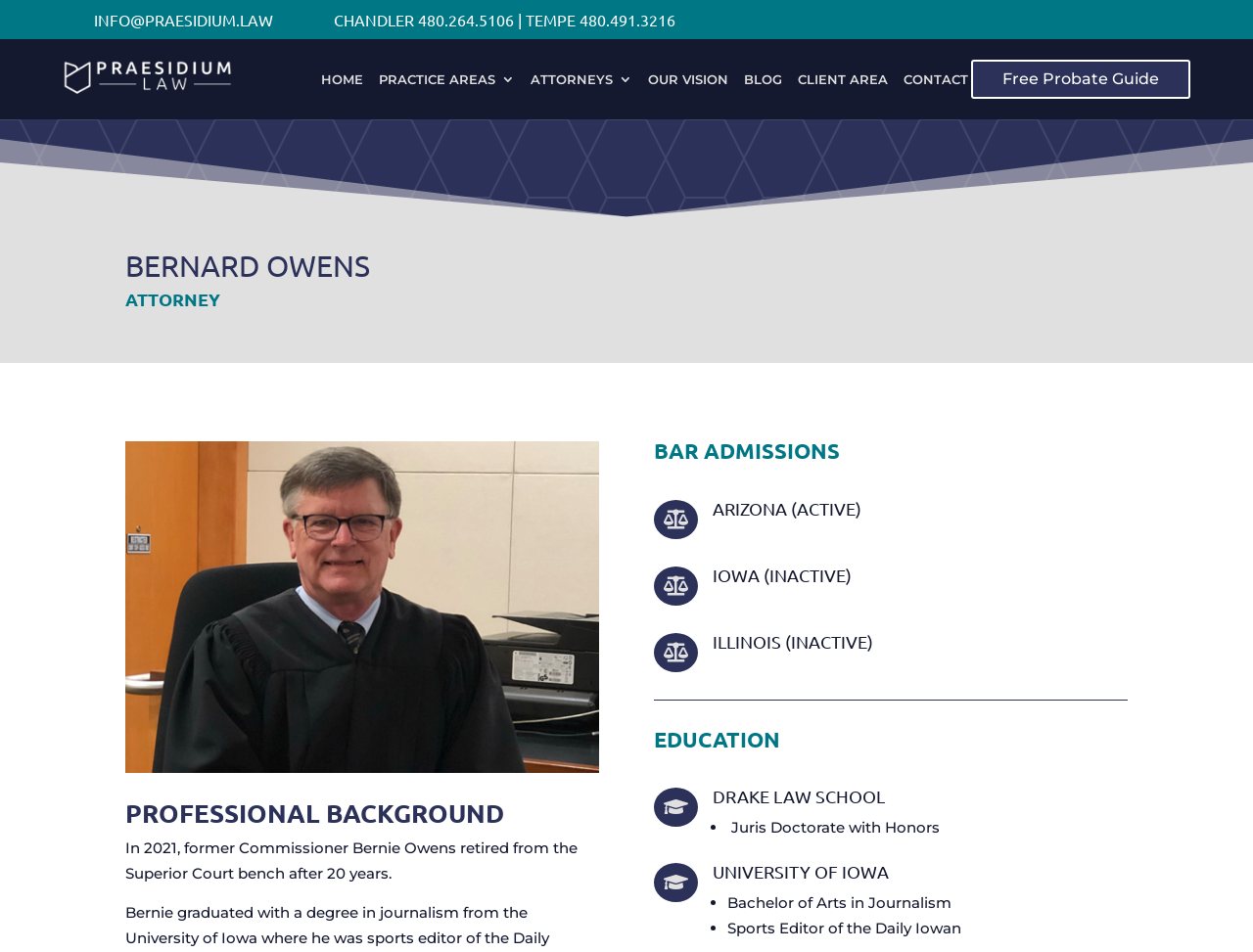Determine the bounding box coordinates for the element that should be clicked to follow this instruction: "Learn about Bernard Owens' professional background". The coordinates should be given as four float numbers between 0 and 1, in the format [left, top, right, bottom].

[0.1, 0.841, 0.478, 0.878]